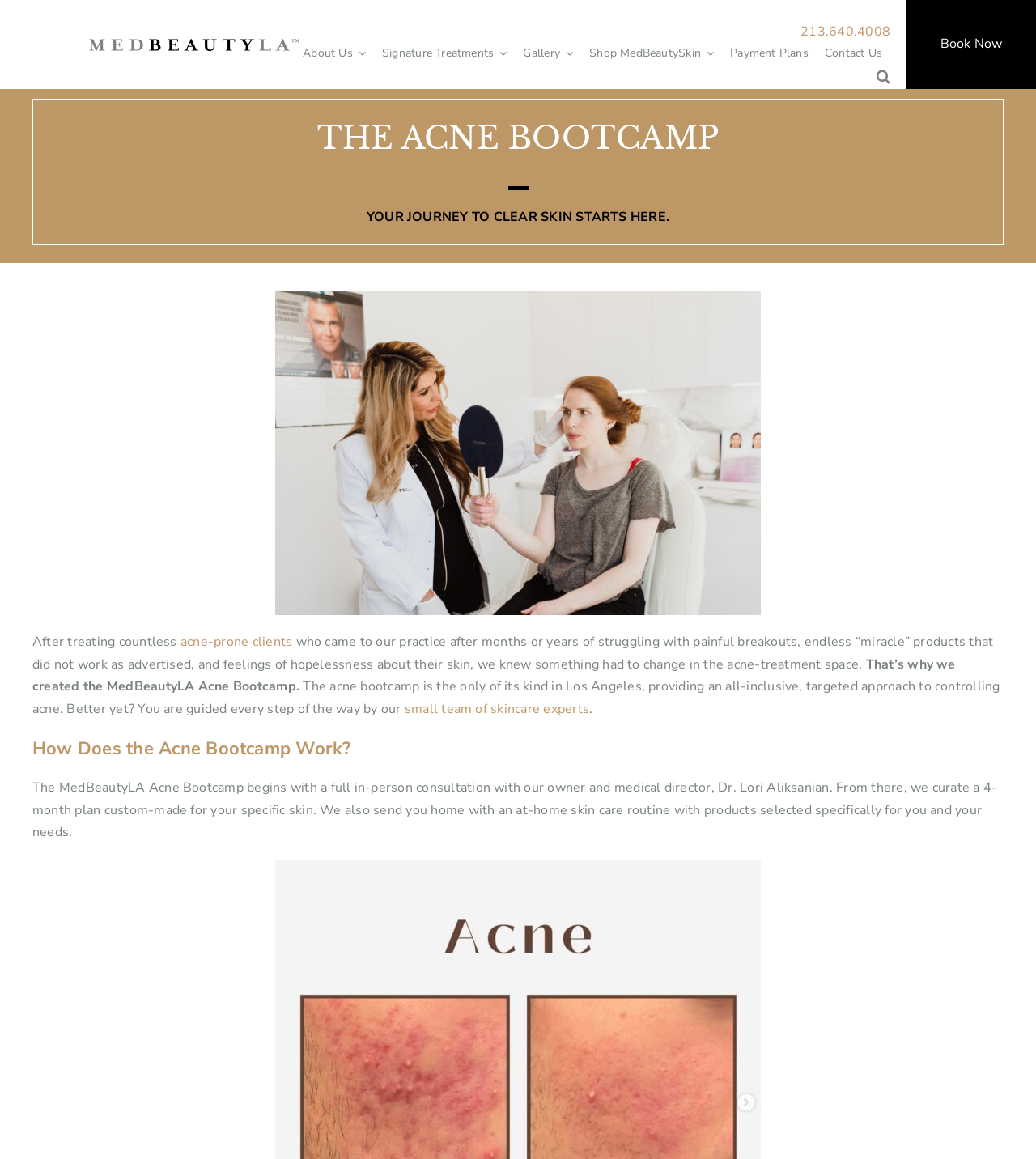Using the details from the image, please elaborate on the following question: How long does the MedBeautyLA Acne Bootcamp program last?

I found the duration of the program by reading the text that describes the Acne Bootcamp program, which mentions 'we curate a 4-month plan custom-made for your specific skin'.